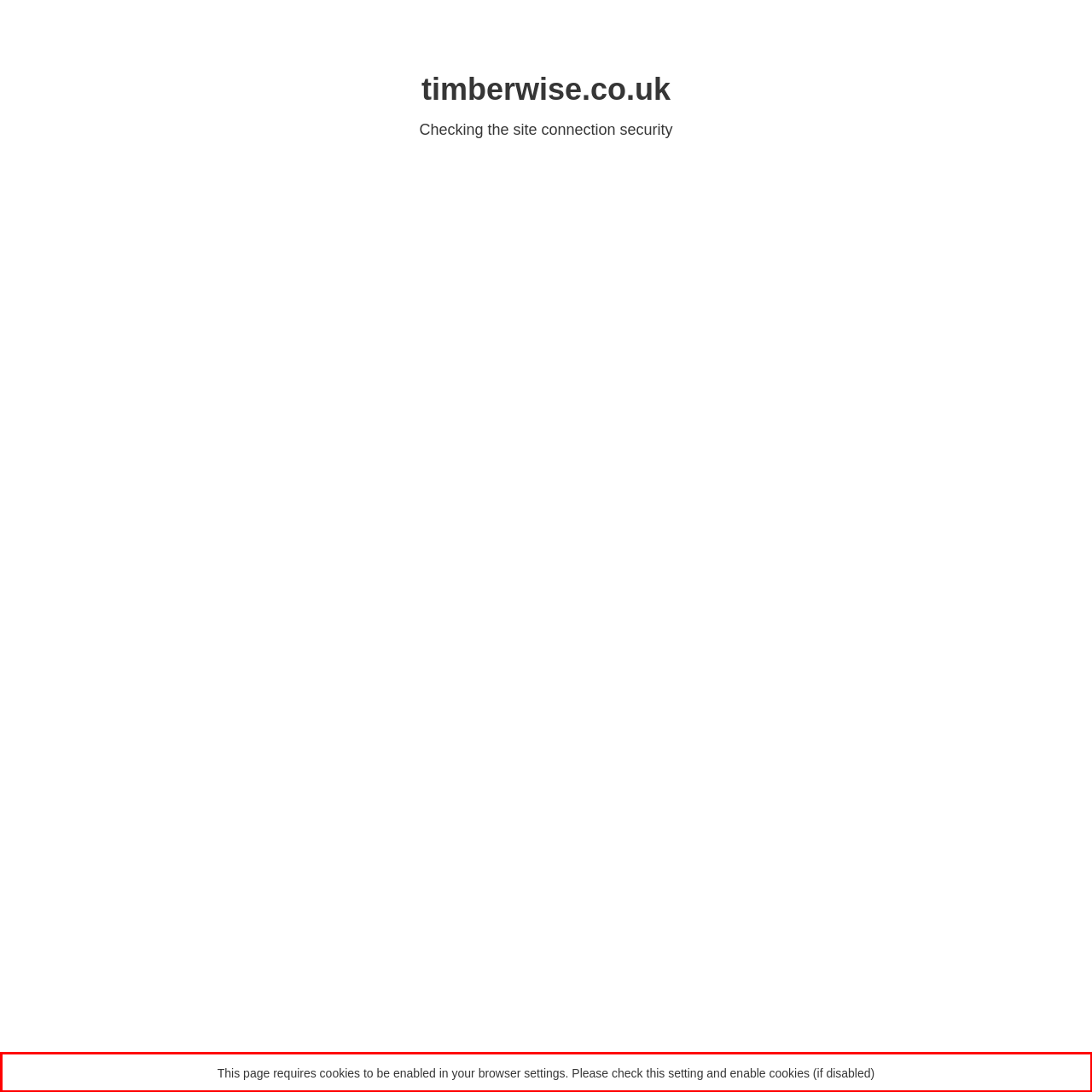In the screenshot of the webpage, find the red bounding box and perform OCR to obtain the text content restricted within this red bounding box.

This page requires cookies to be enabled in your browser settings. Please check this setting and enable cookies (if disabled)